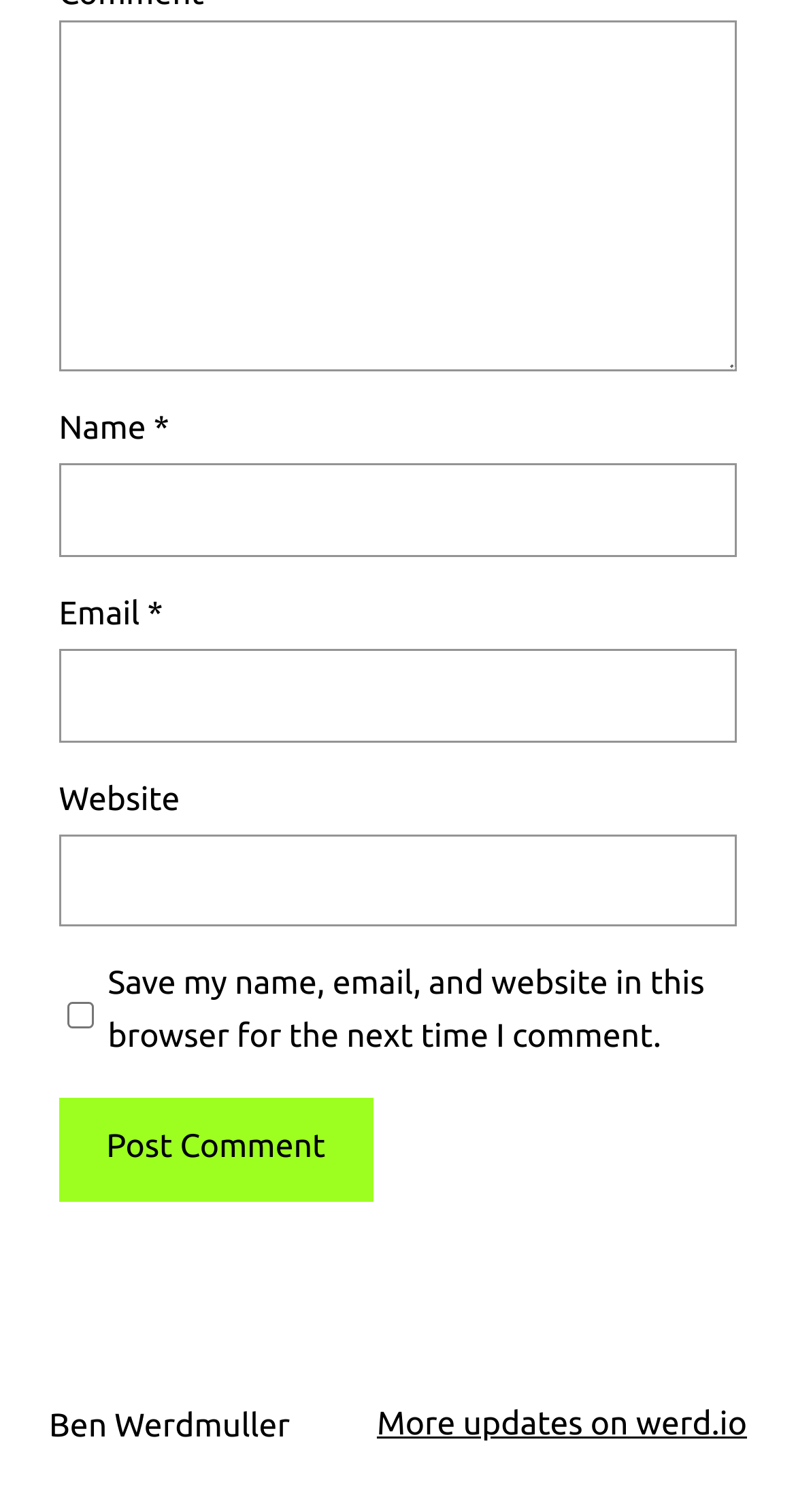Determine the bounding box coordinates of the section I need to click to execute the following instruction: "Click the post comment button". Provide the coordinates as four float numbers between 0 and 1, i.e., [left, top, right, bottom].

[0.074, 0.726, 0.469, 0.794]